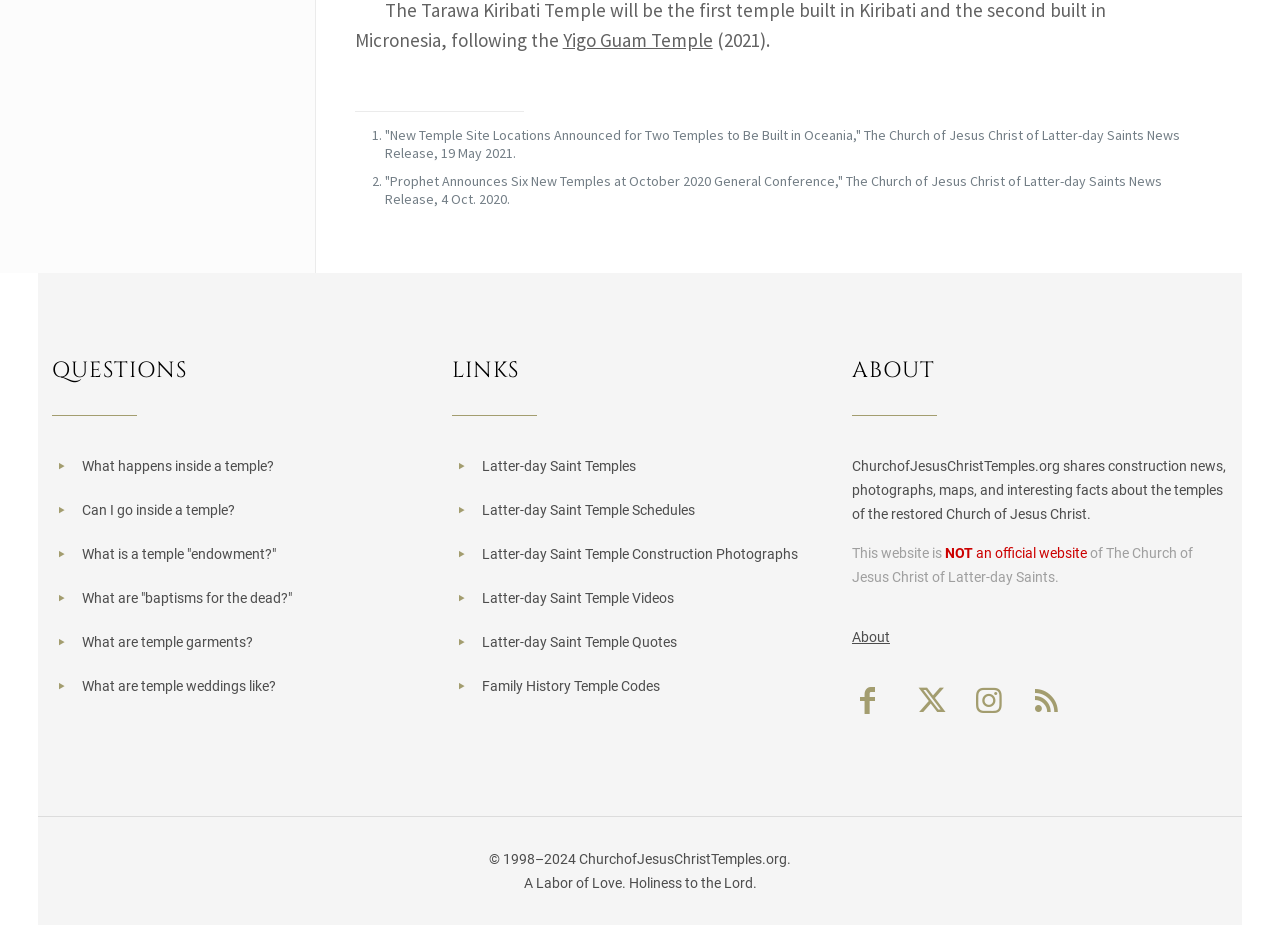Please identify the bounding box coordinates of the clickable region that I should interact with to perform the following instruction: "Explore 'Latter-day Saint Temple Schedules'". The coordinates should be expressed as four float numbers between 0 and 1, i.e., [left, top, right, bottom].

[0.376, 0.543, 0.543, 0.56]